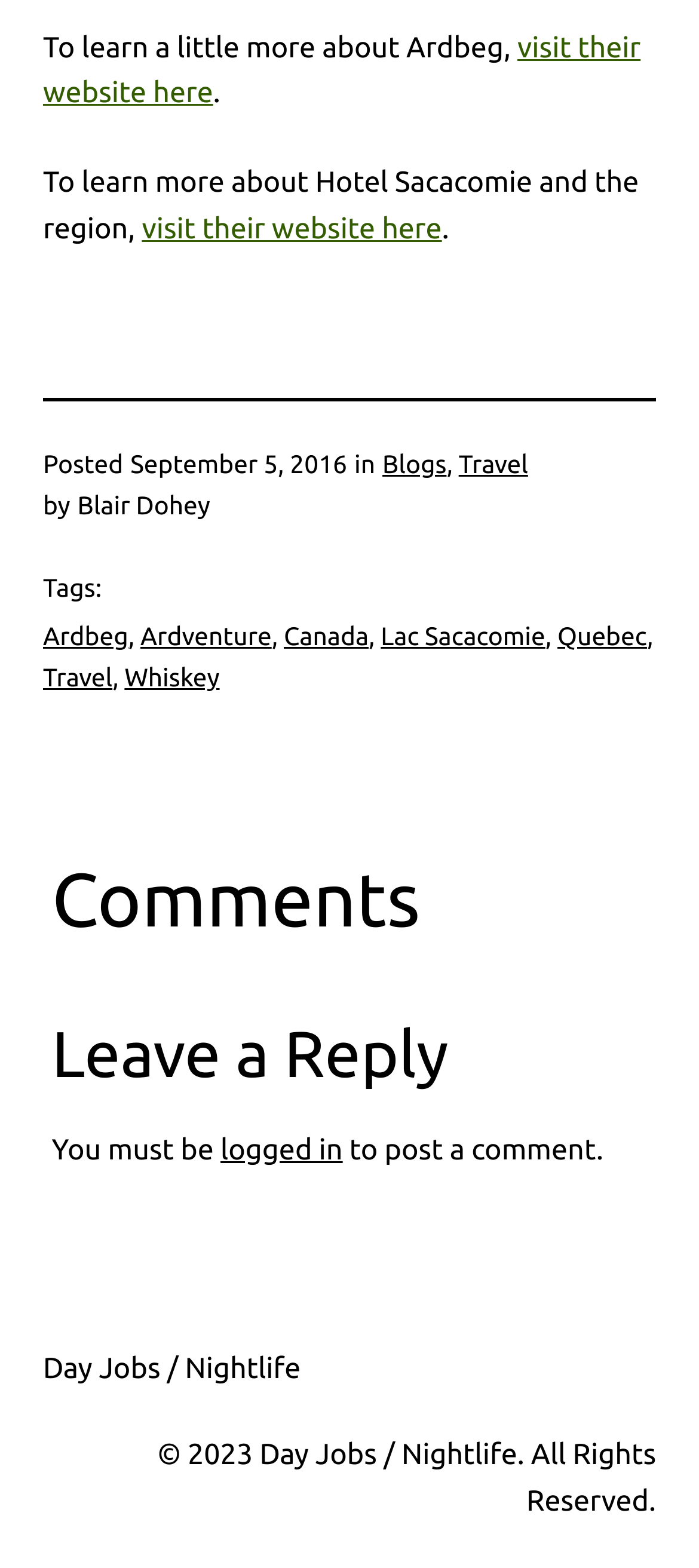Please locate the clickable area by providing the bounding box coordinates to follow this instruction: "leave a reply".

[0.074, 0.644, 0.926, 0.701]